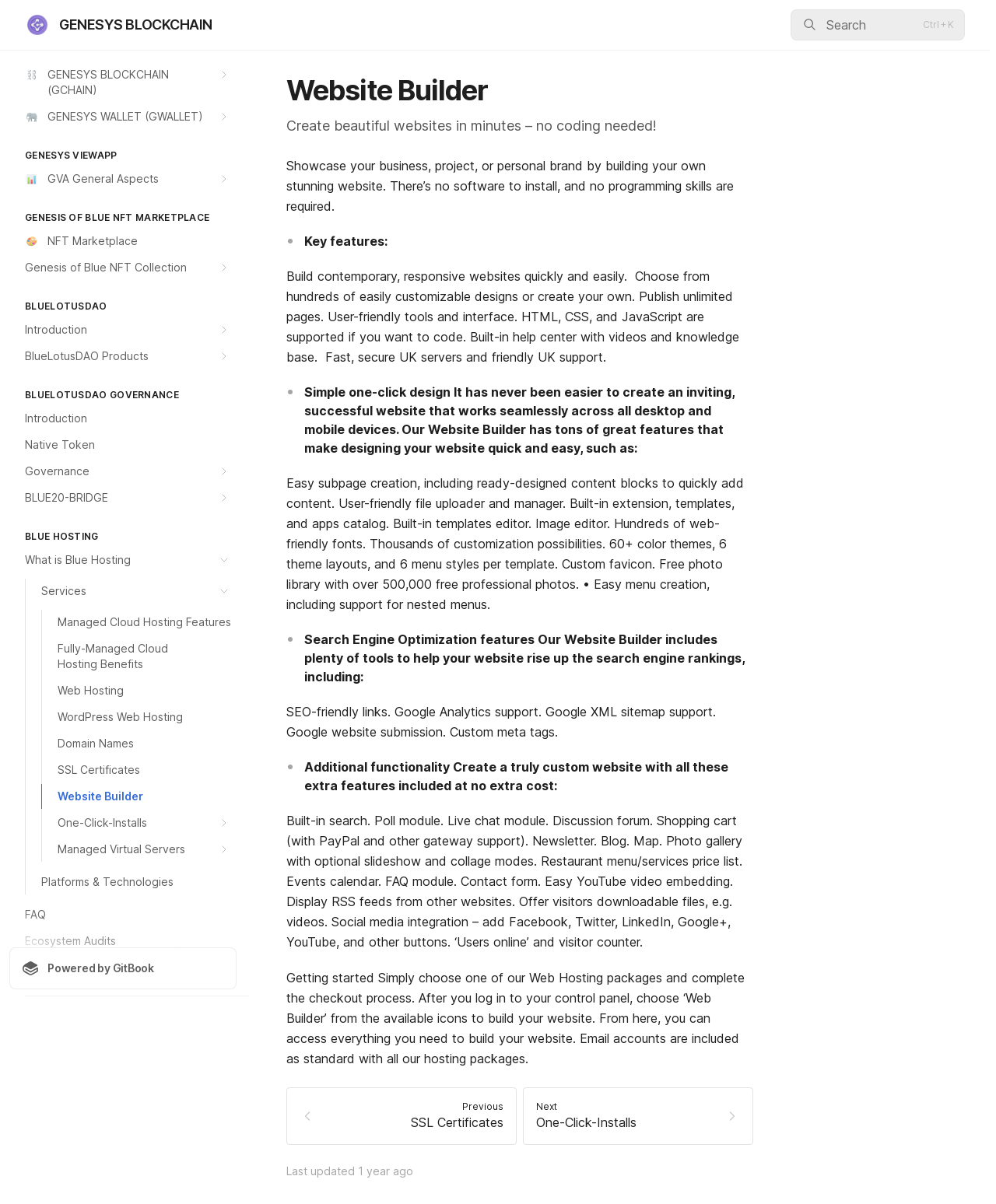Please locate the bounding box coordinates of the element that needs to be clicked to achieve the following instruction: "Search for something". The coordinates should be four float numbers between 0 and 1, i.e., [left, top, right, bottom].

[0.794, 0.008, 0.969, 0.034]